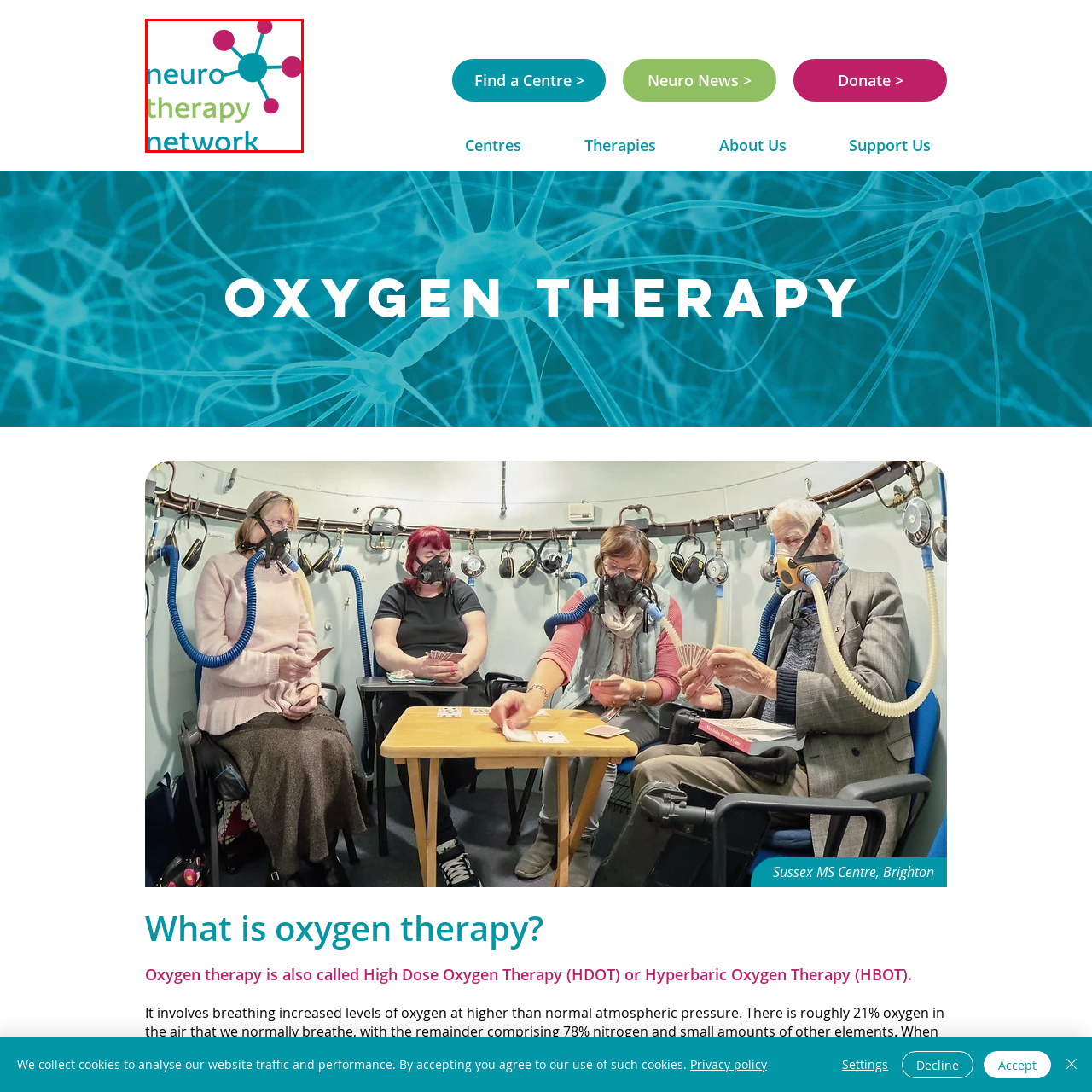What does the green color in the logo symbolize?
Direct your attention to the image inside the red bounding box and provide a detailed explanation in your answer.

According to the caption, the fresh green color in the logo represents growth and healing, which is a key aspect of the Neuro Therapy Network's mission.